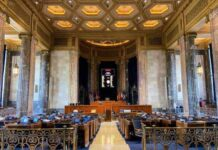Describe the image with as much detail as possible.

The image depicts a grand interior of a legislative chamber, characterized by its impressive architecture and ornate design. The space features high ceilings adorned with intricate patterns, classical columns, and elegant lighting fixtures that enhance its grandeur. Rows of wooden seating face the central podium, where legislative discussions take place. This atmosphere is representative of governmental proceedings, emphasizing the formal and historic nature of the space. The setting is likely significant to discussions about political matters, such as the proposed new migrant arrest law in Louisiana, as indicated by the related articles surrounding this content.